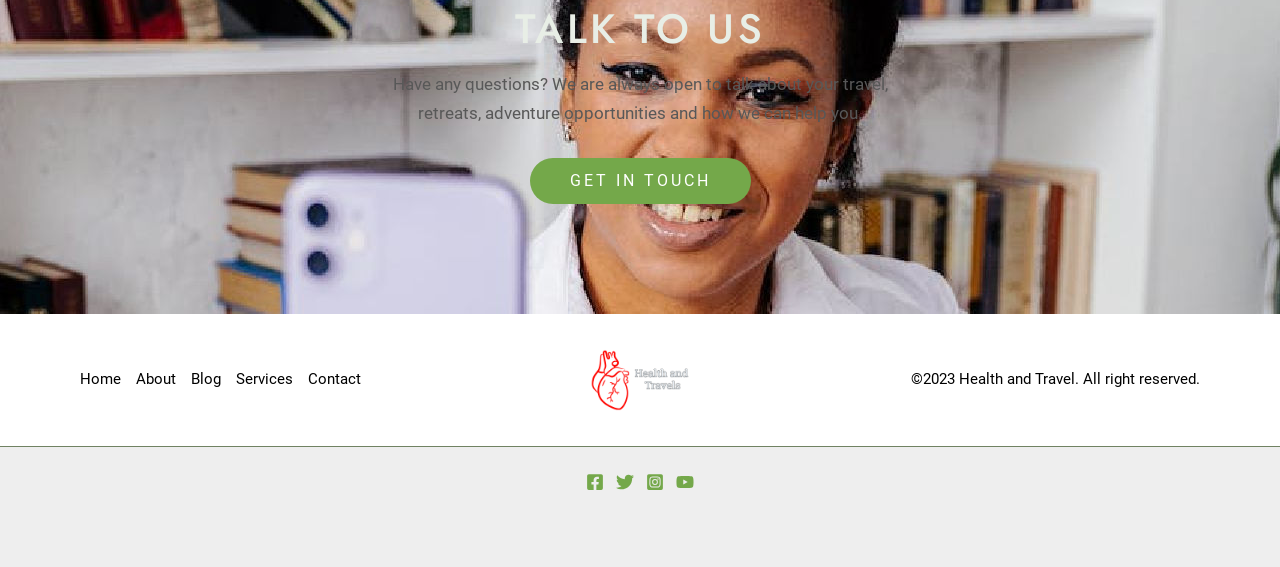Give the bounding box coordinates for the element described as: "Contact".

[0.241, 0.644, 0.294, 0.695]